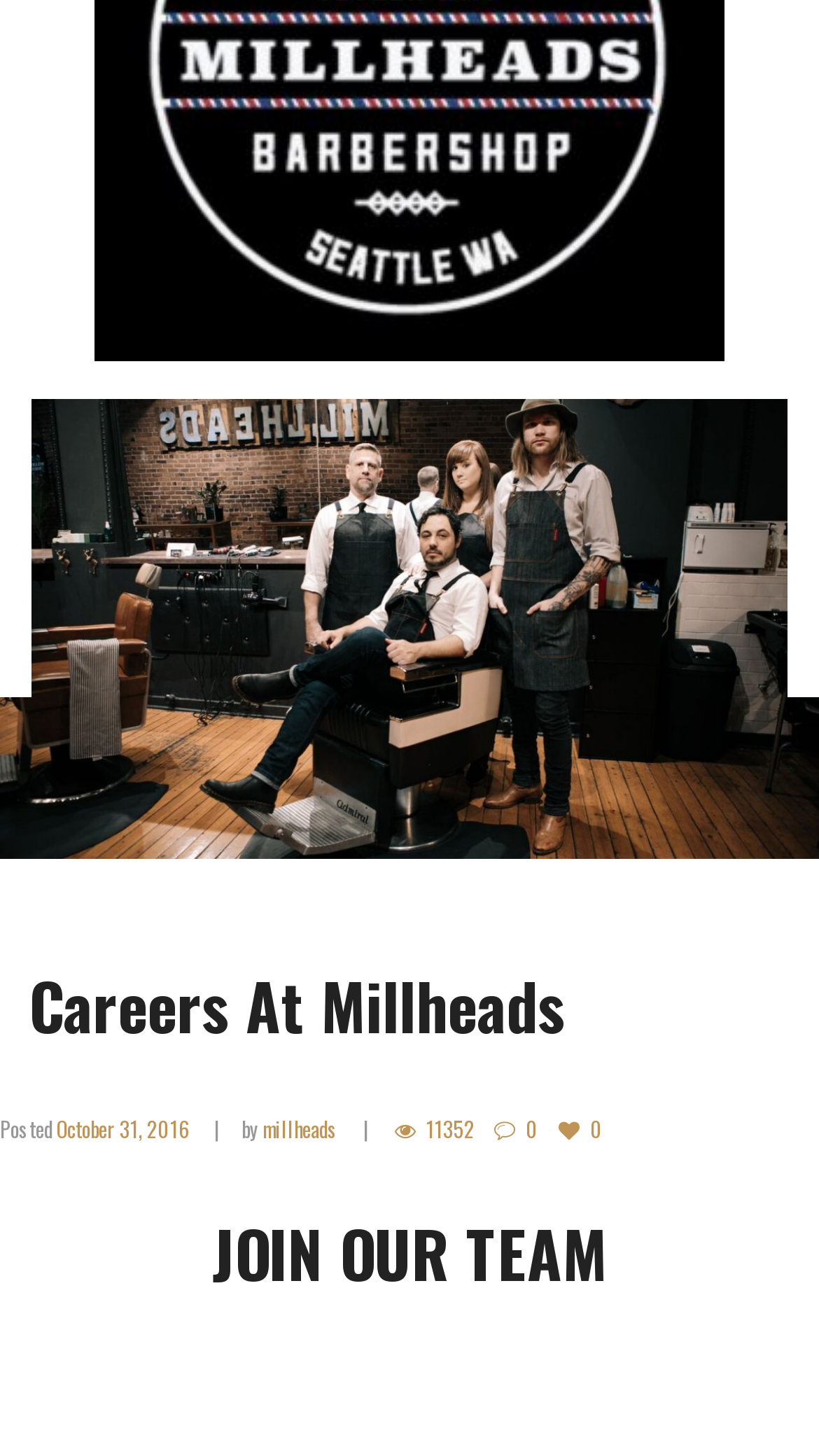Find the bounding box coordinates of the UI element according to this description: "parent_node: MENU title="Scroll to top"".

[0.877, 0.496, 0.969, 0.548]